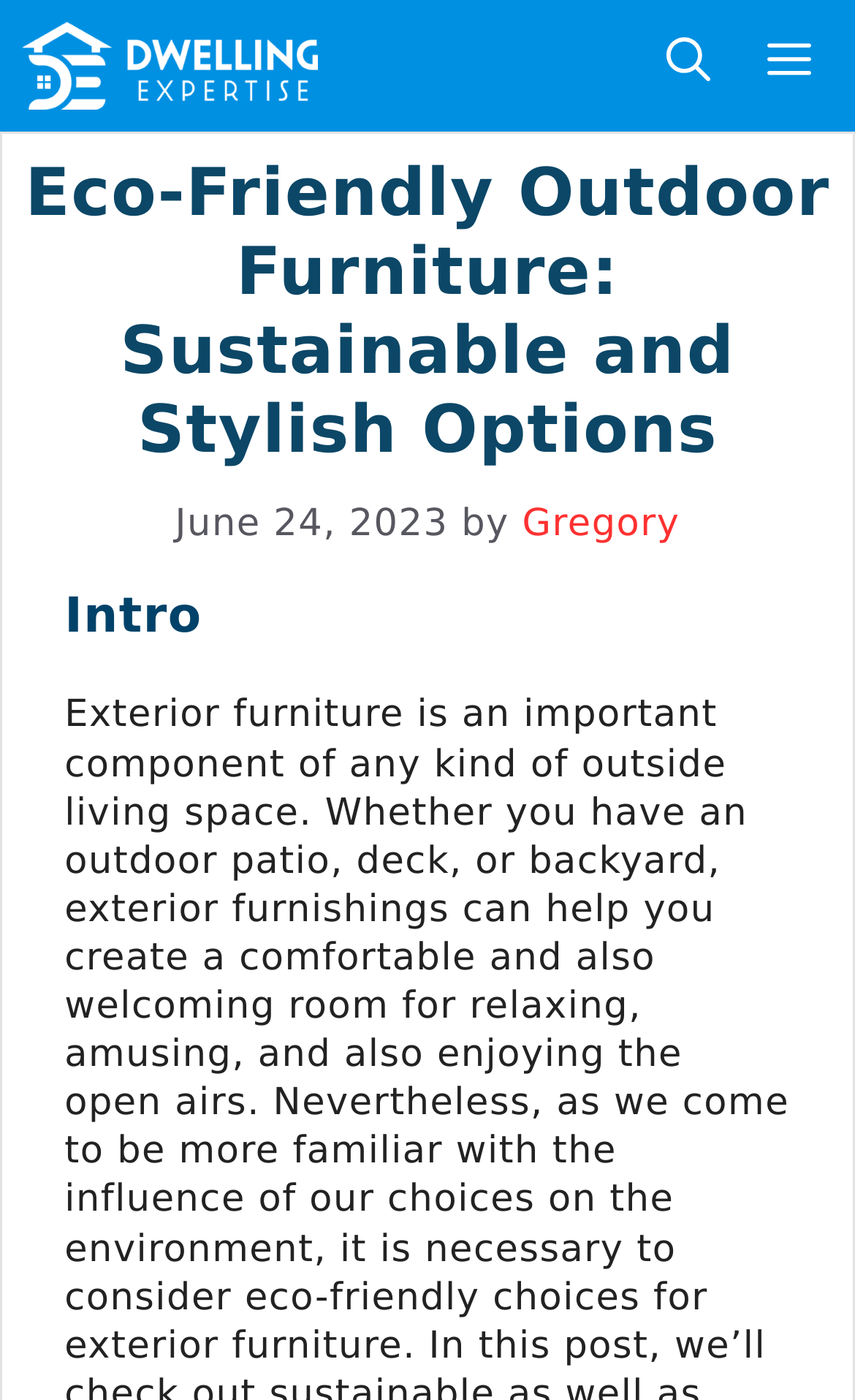Provide a comprehensive caption for the webpage.

The webpage is about eco-friendly outdoor furniture, with a focus on sustainable and stylish options for patios and backyards. At the top left corner, there is a link to "Dwelling Expertise" accompanied by an image with the same name. On the top right corner, there are two buttons: "Menu" and "Open search". 

Below the top section, there is a main content area with a heading that reads "Eco-Friendly Outdoor Furniture: Sustainable and Stylish Options". This heading is followed by a timestamp "June 24, 2023" and an author credit "by Gregory". 

Further down, there is another heading titled "Intro", which likely introduces the topic of eco-friendly outdoor furniture.